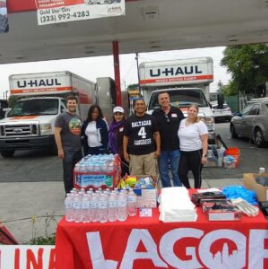Based on what you see in the screenshot, provide a thorough answer to this question: How many U-Haul trucks are in the image?

The image shows two U-Haul trucks parked in a busy service station, serving as a backdrop for the community engagement event.